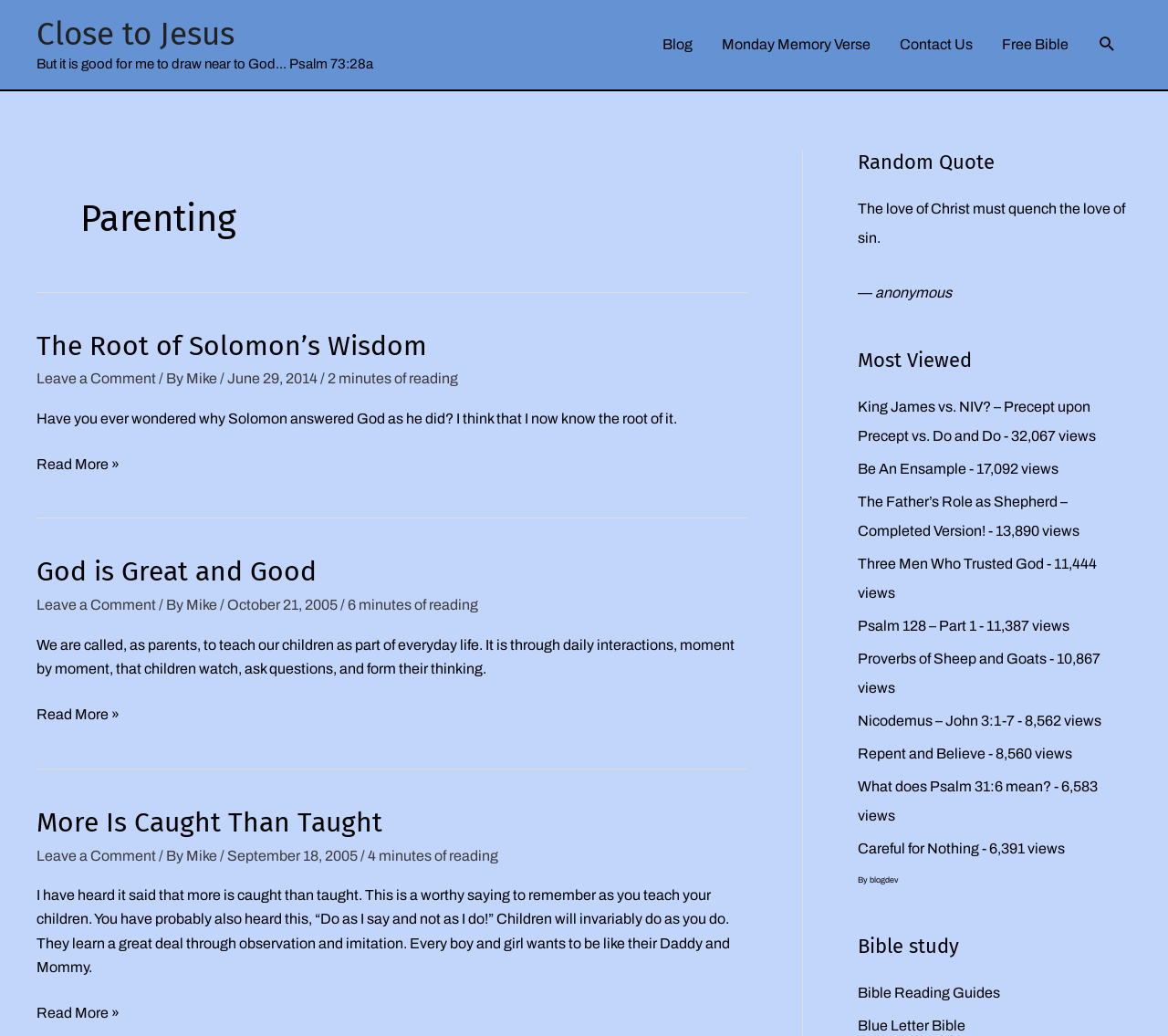What is the website about?
Refer to the image and give a detailed answer to the question.

Based on the webpage content, it appears that the website is focused on parenting, with articles and quotes related to raising children and biblical teachings.